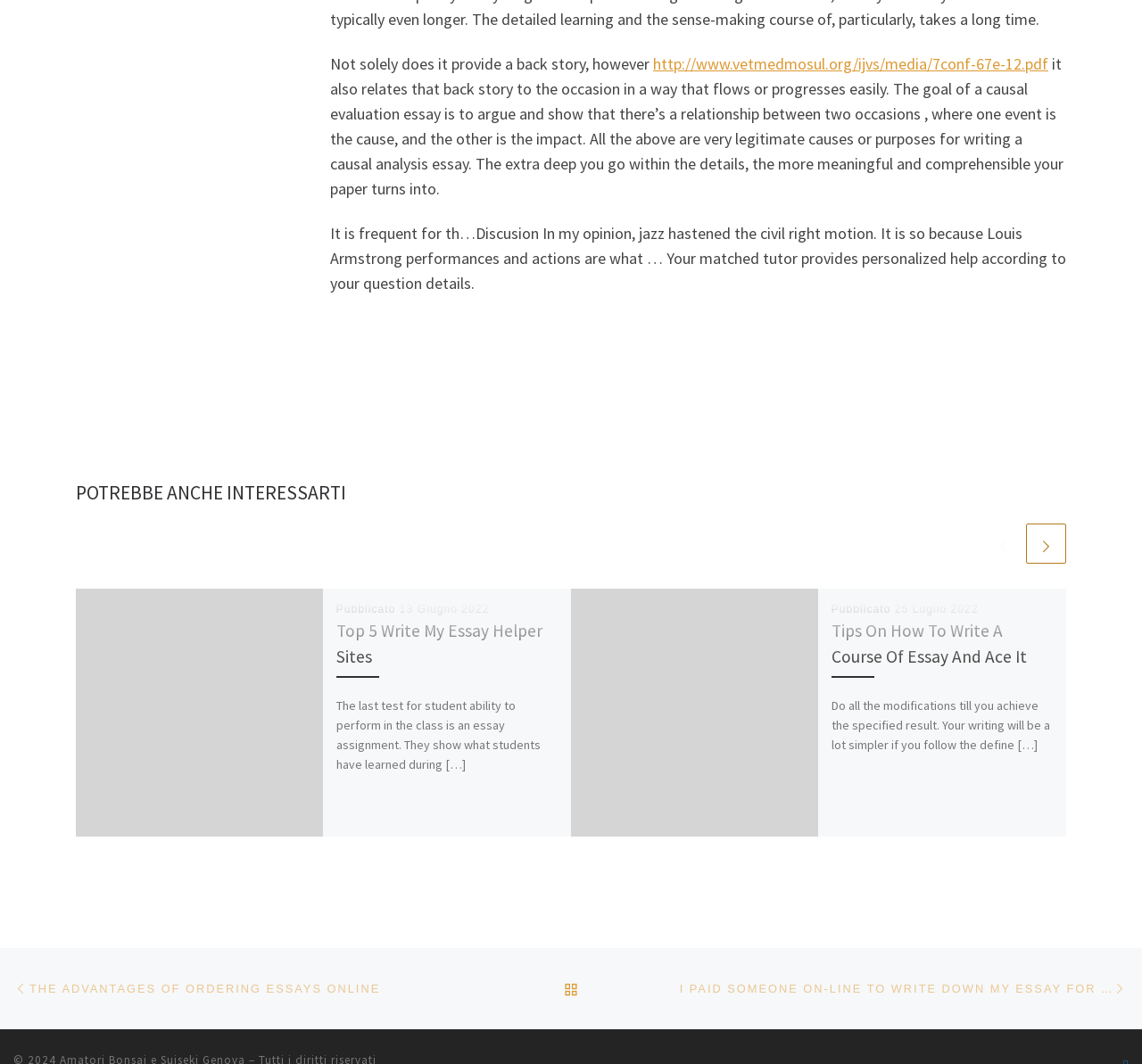Find the bounding box coordinates of the clickable region needed to perform the following instruction: "Read the article about jazz hastening the civil right movement". The coordinates should be provided as four float numbers between 0 and 1, i.e., [left, top, right, bottom].

[0.289, 0.21, 0.934, 0.276]